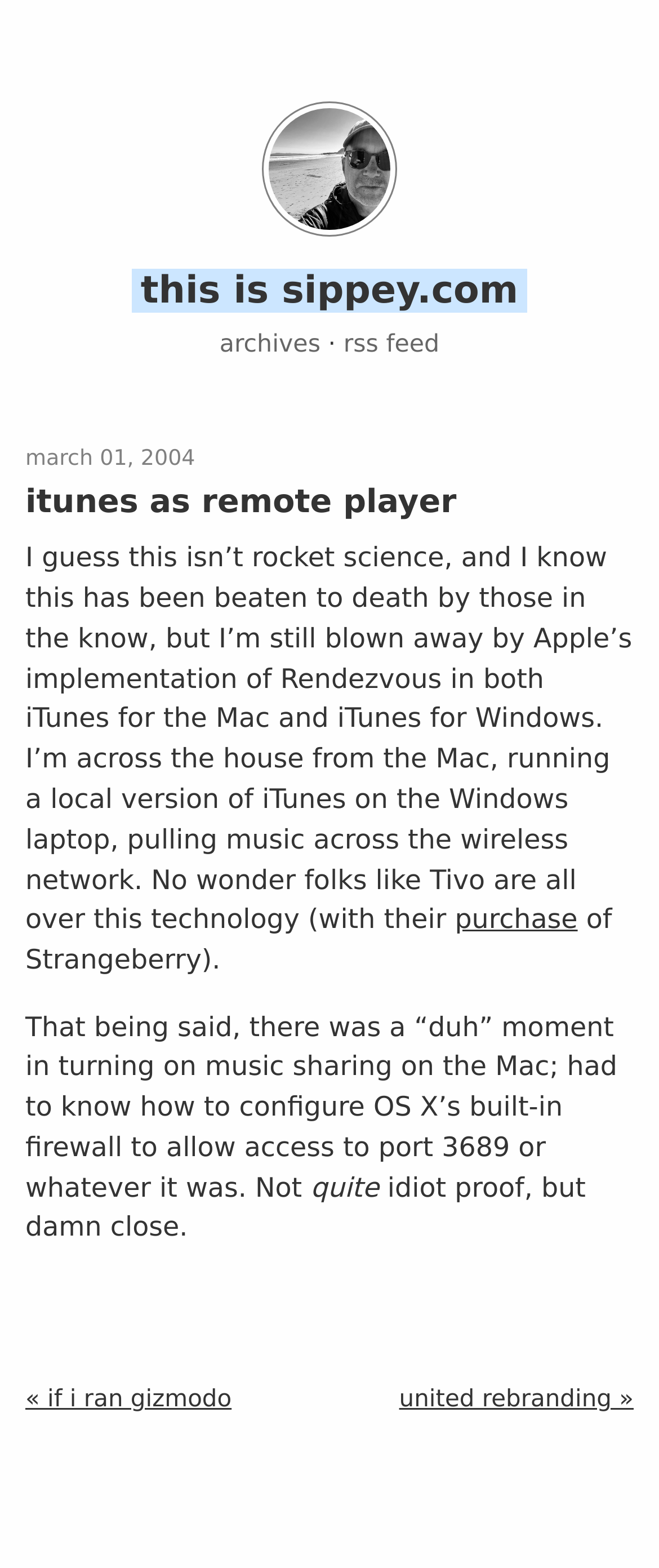Please identify the coordinates of the bounding box for the clickable region that will accomplish this instruction: "visit Michael Sippey's homepage".

[0.397, 0.096, 0.603, 0.117]